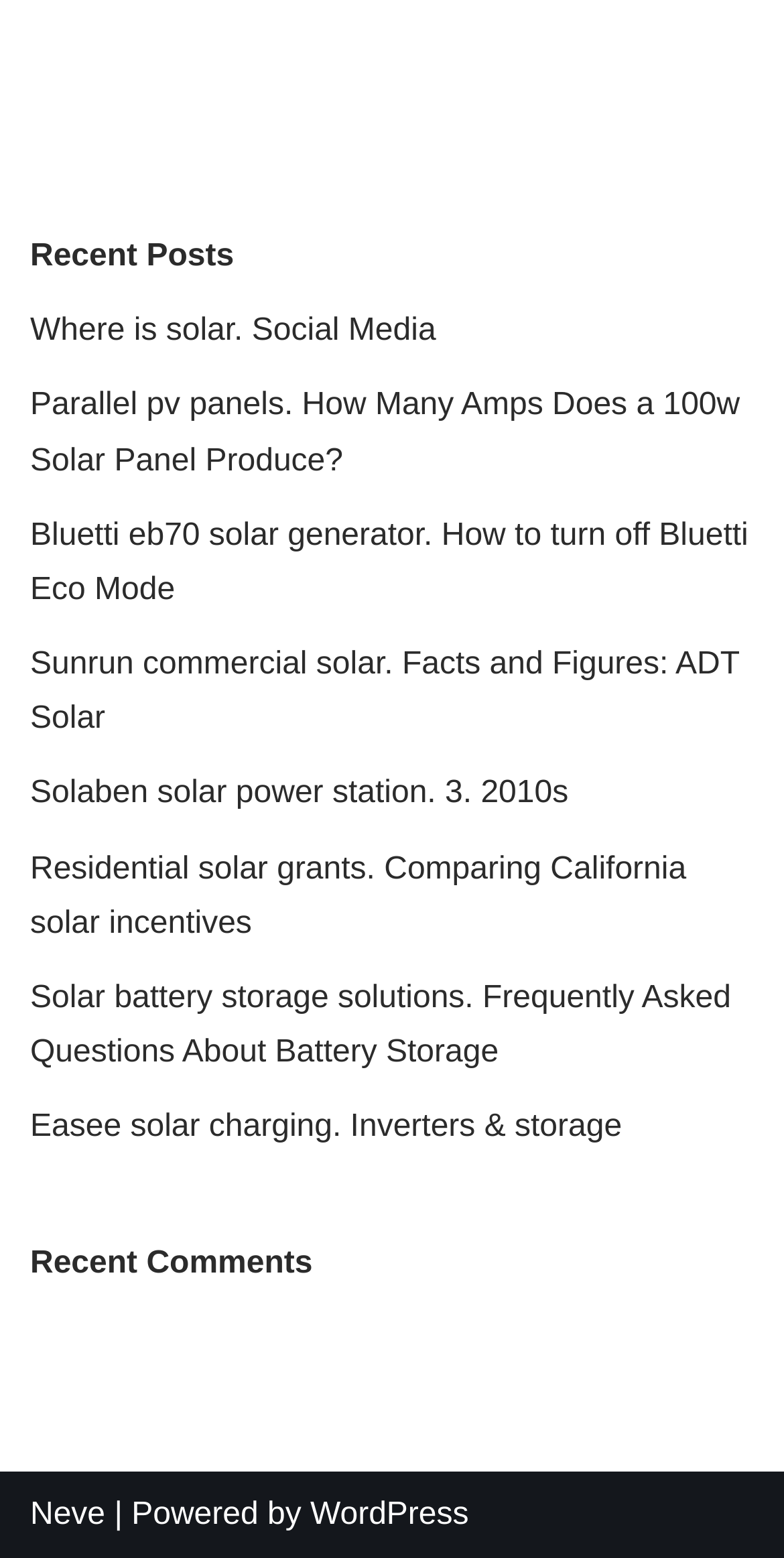Please find the bounding box coordinates of the section that needs to be clicked to achieve this instruction: "Read about the company".

None